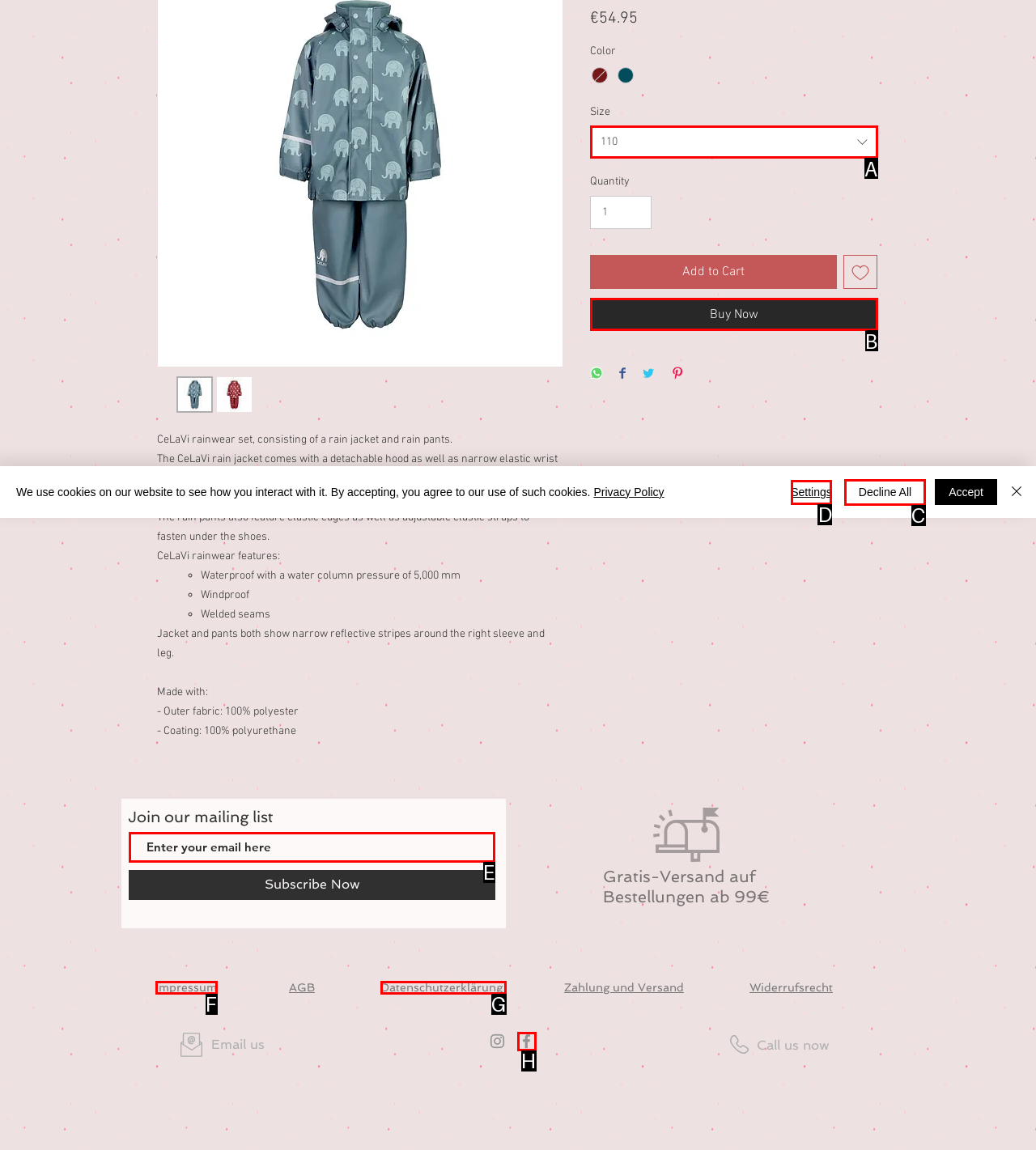Based on the description: Impressum, select the HTML element that fits best. Provide the letter of the matching option.

F